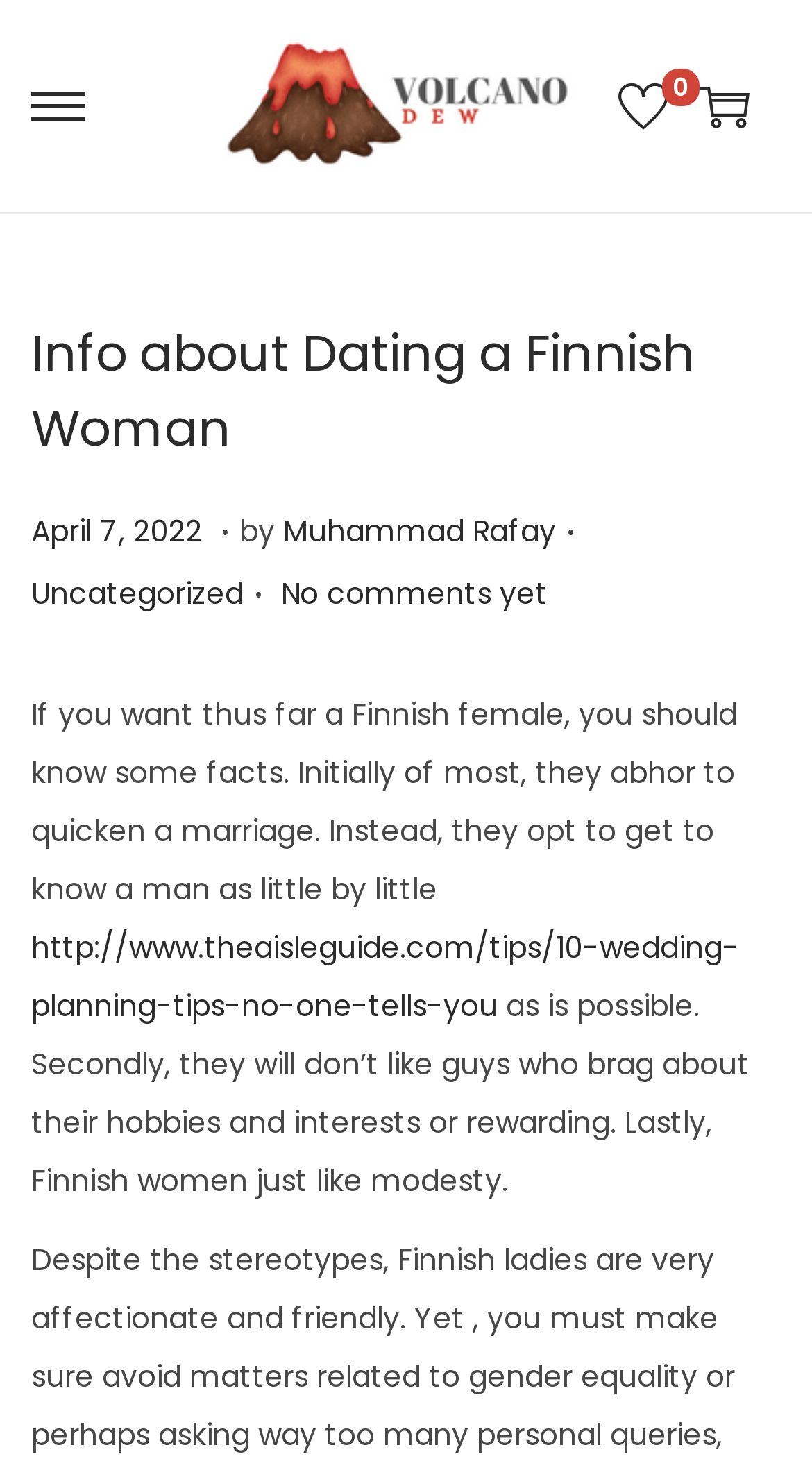Please identify the bounding box coordinates of the area that needs to be clicked to follow this instruction: "Click the 'Volcano Dew' logo".

[0.262, 0.057, 0.723, 0.085]